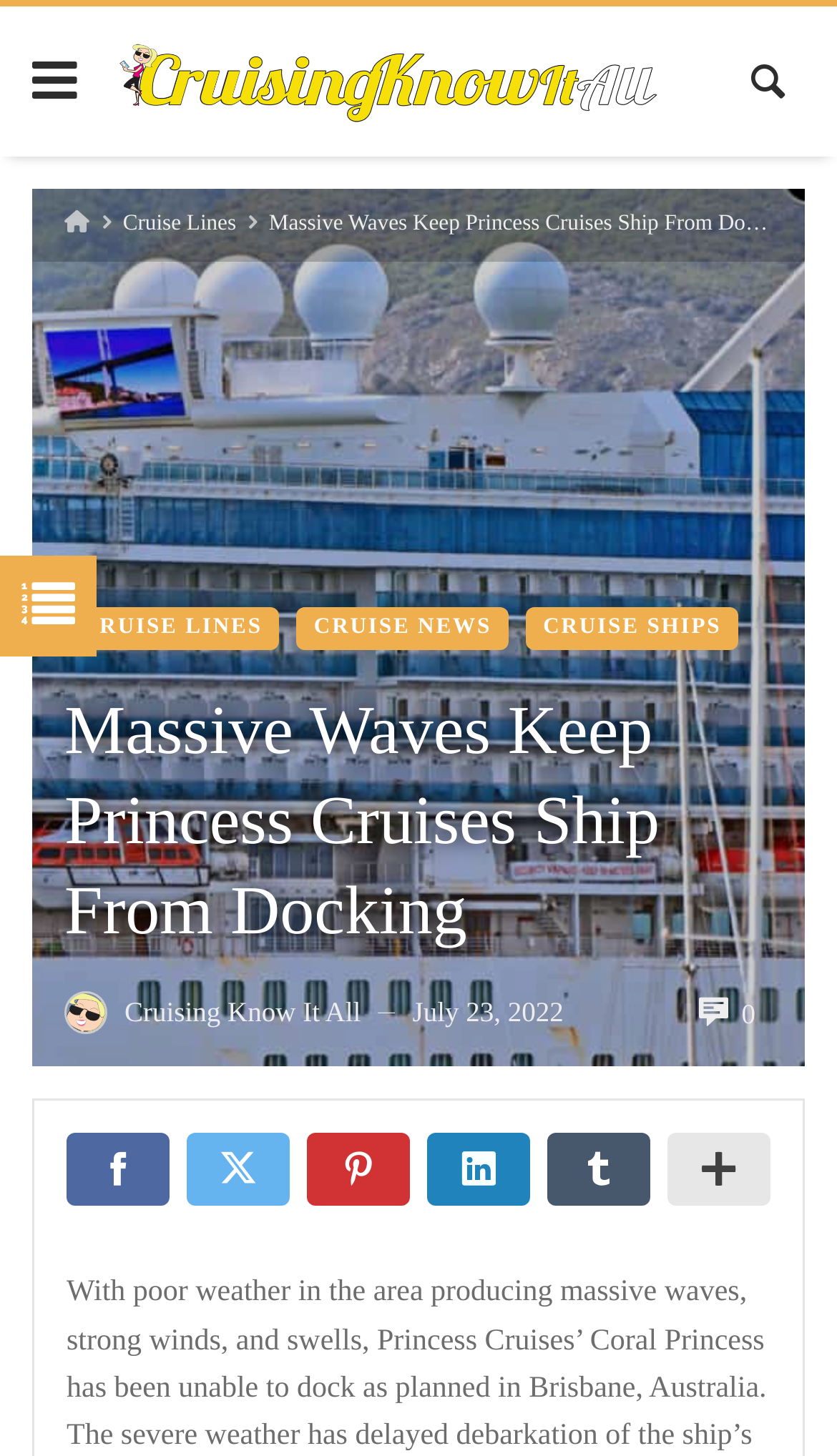Use a single word or phrase to answer the question:
What is the name of the website?

Cruising Know It All